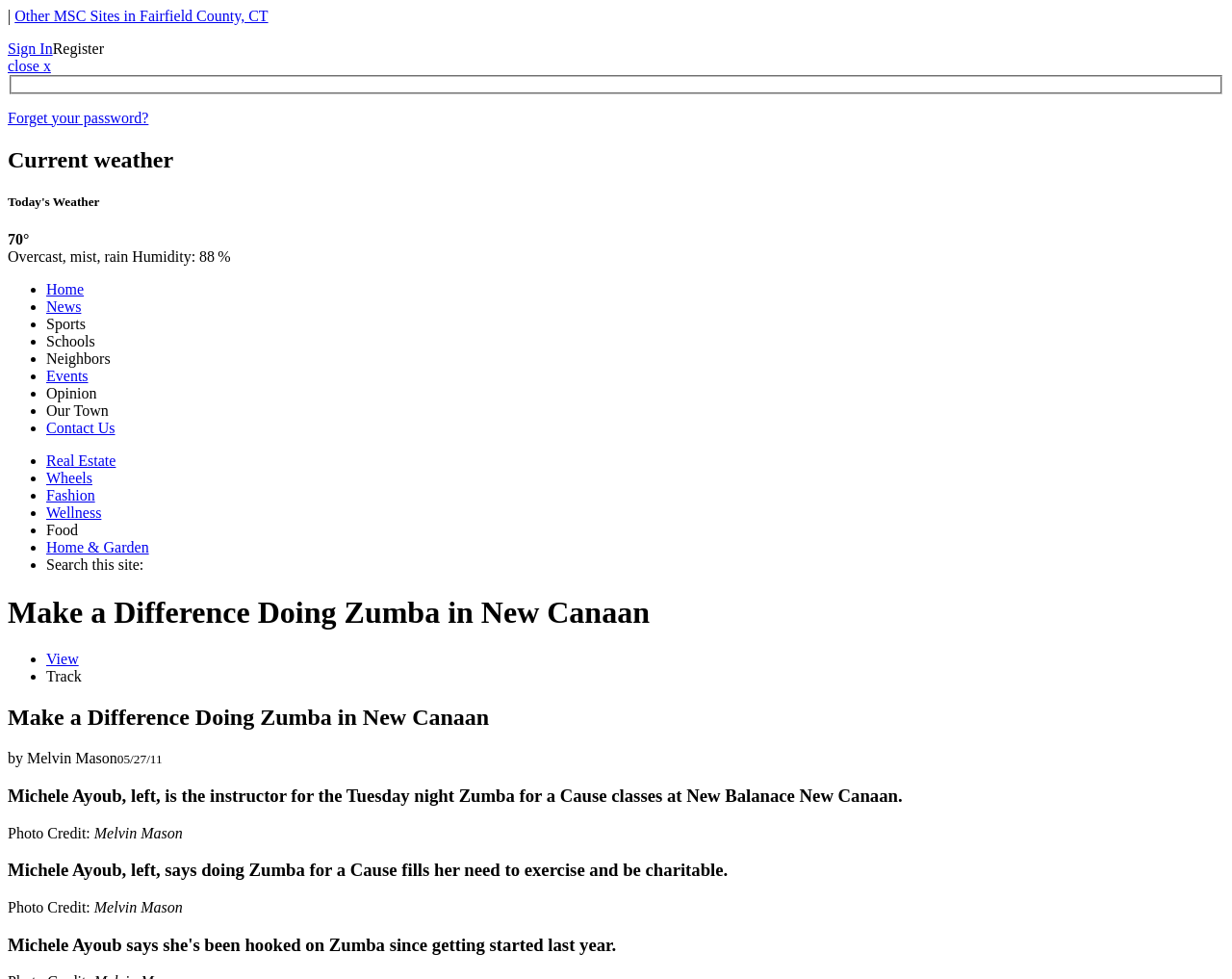Identify the bounding box coordinates of the clickable section necessary to follow the following instruction: "Check current weather". The coordinates should be presented as four float numbers from 0 to 1, i.e., [left, top, right, bottom].

[0.006, 0.15, 0.994, 0.177]